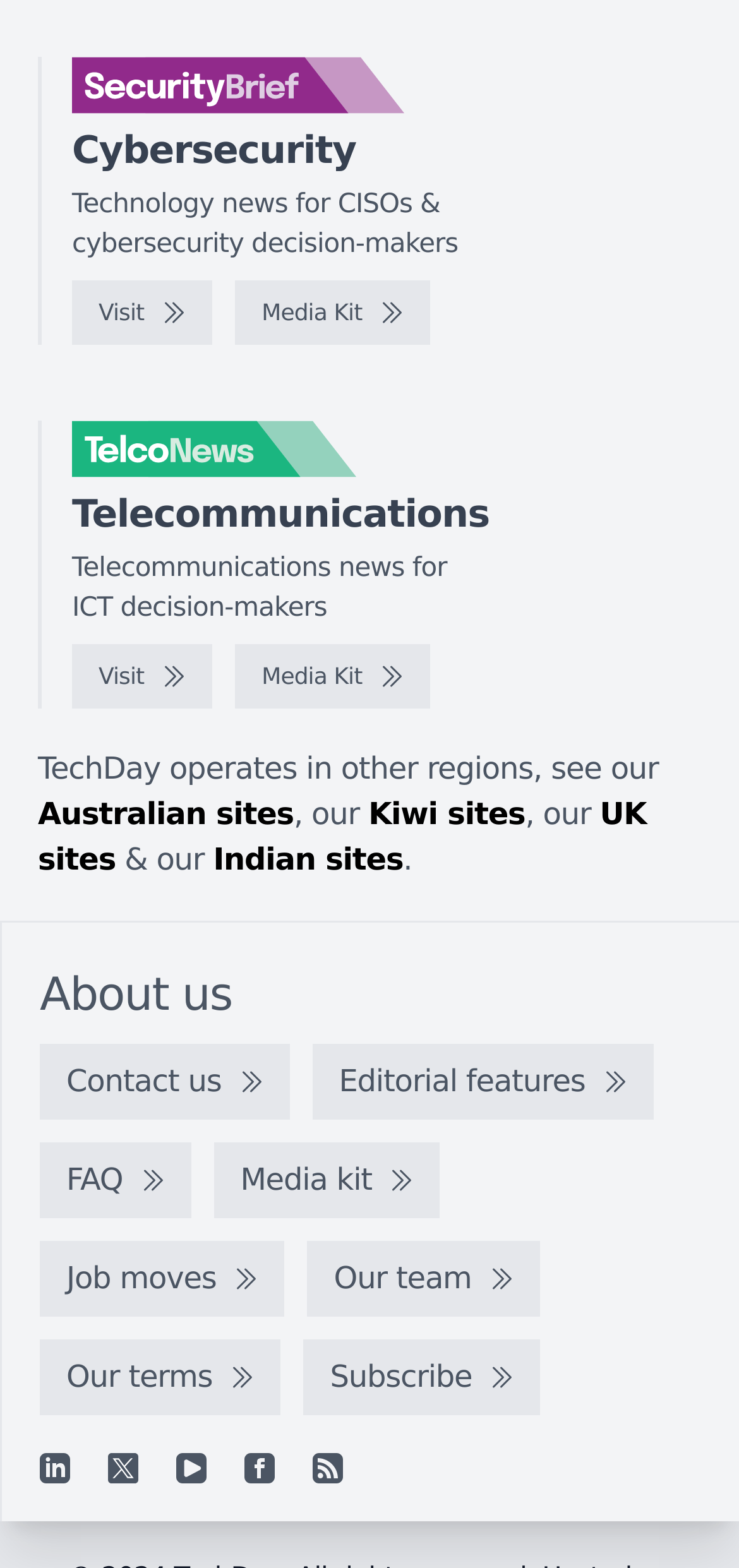Identify the bounding box coordinates of the region I need to click to complete this instruction: "Visit SecurityBrief".

[0.097, 0.179, 0.287, 0.22]